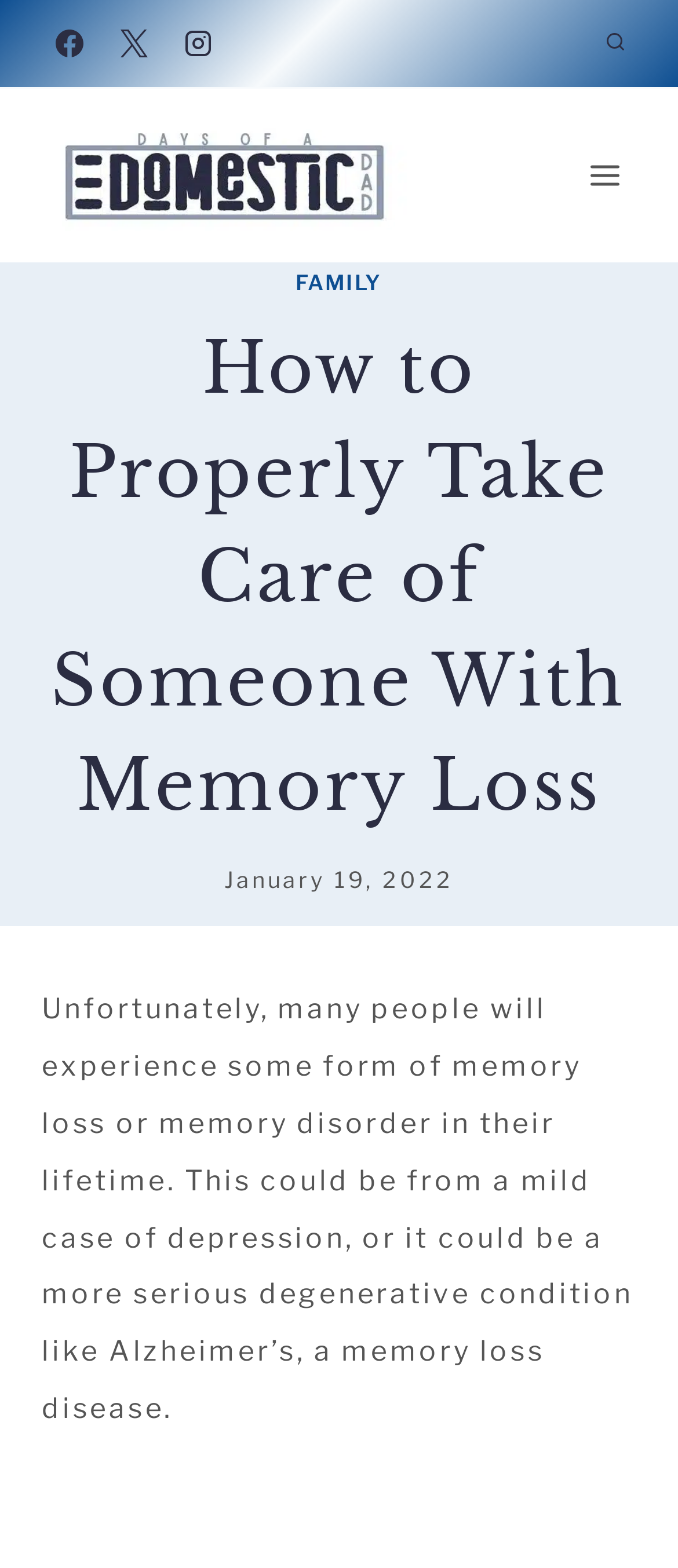From the webpage screenshot, identify the region described by Search. Provide the bounding box coordinates as (top-left x, top-left y, bottom-right x, bottom-right y), with each value being a floating point number between 0 and 1.

[0.877, 0.014, 0.938, 0.041]